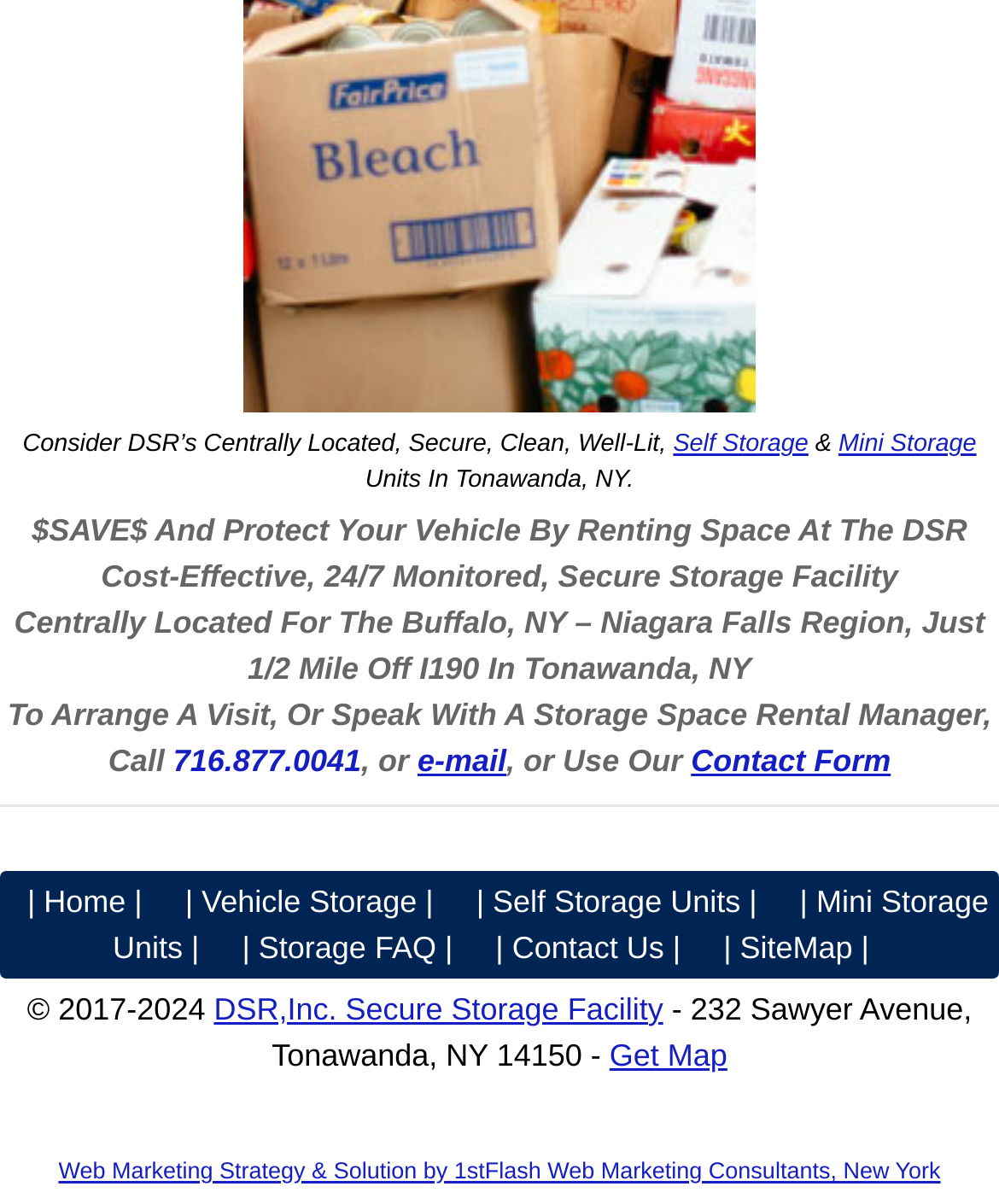Identify the bounding box coordinates of the region that should be clicked to execute the following instruction: "view publications".

None